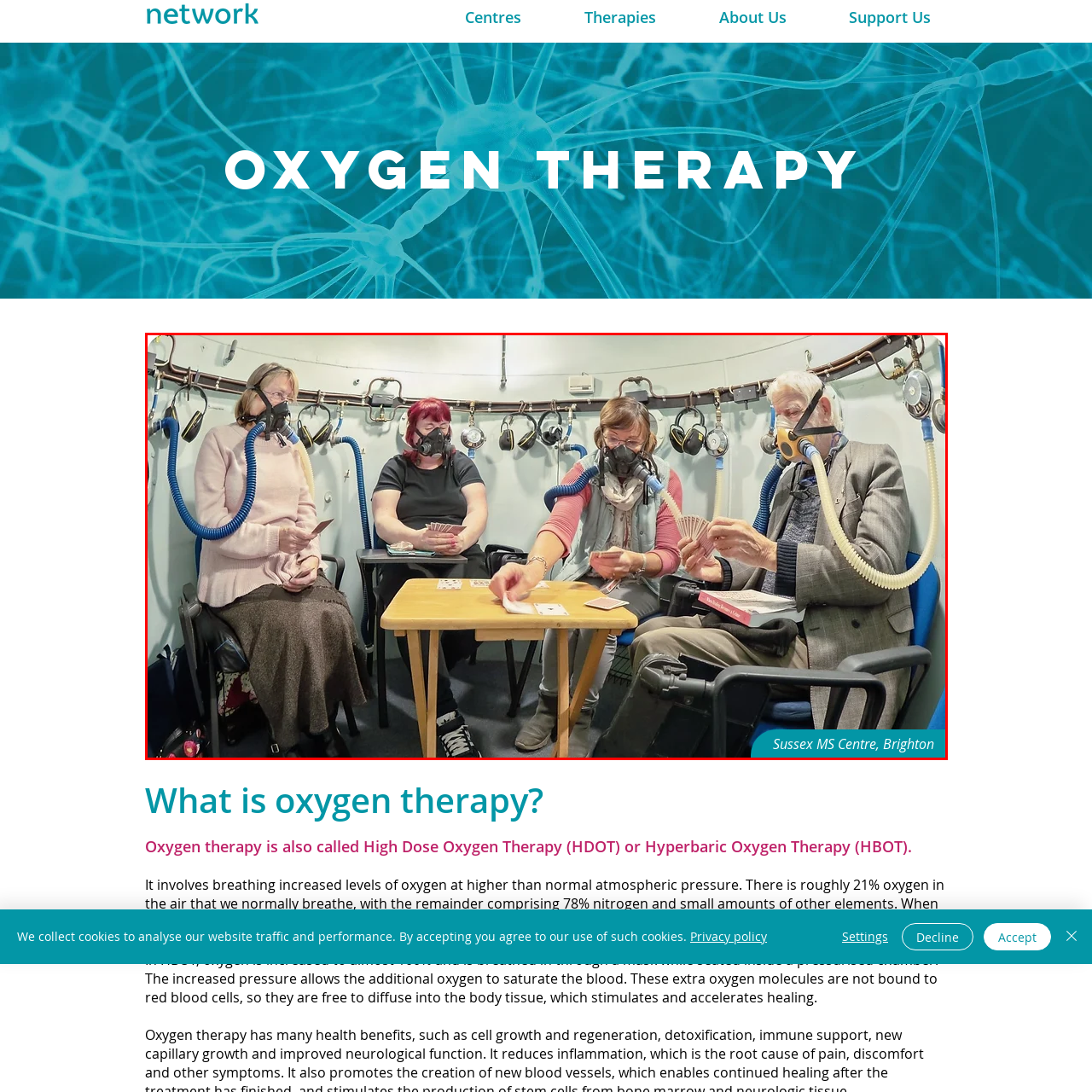Look at the region marked by the red box and describe it extensively.

The image captures a unique moment inside a hyperbaric oxygen therapy chamber at the Sussex MS Centre in Brighton. Four individuals, seated comfortably, are engaged in a card game, creating an atmosphere of camaraderie and enjoyment in a therapeutic setting. Each participant wears a mask that is part of the oxygen delivery system, indicating the specialized environment where they are receiving treatment. 

The walls of the chamber are lined with monitoring equipment and oxygen supply systems, showcasing the clinical nature of the space. The scene strikes a balance between medical intervention and social interaction, highlighting how patients can engage in recreational activities while undergoing treatment. This innovative approach emphasizes the importance of both physical health and mental well-being in therapeutic practices.